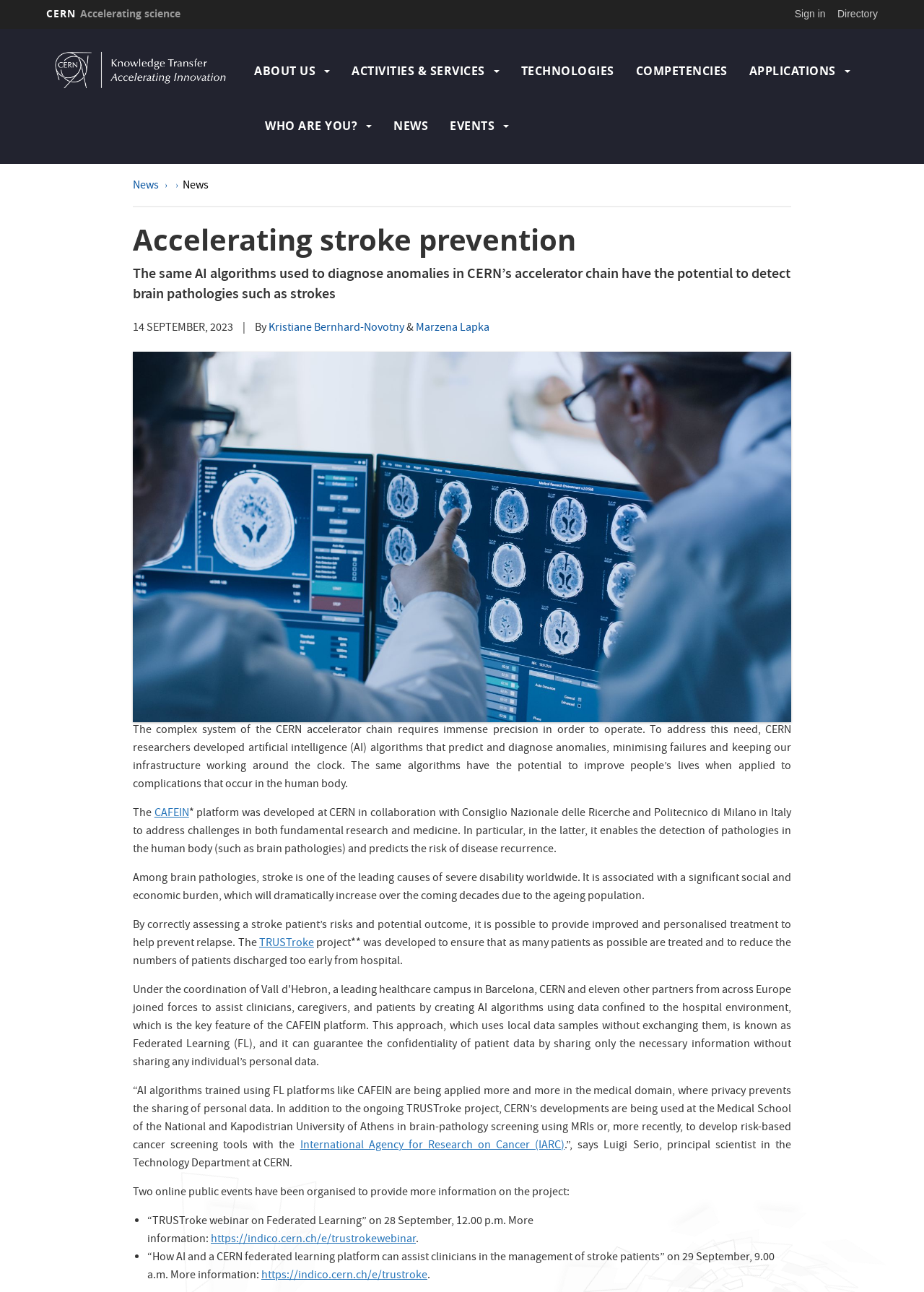Locate the bounding box coordinates of the area that needs to be clicked to fulfill the following instruction: "Learn more about the 'CAFEIN' platform". The coordinates should be in the format of four float numbers between 0 and 1, namely [left, top, right, bottom].

[0.167, 0.623, 0.204, 0.637]